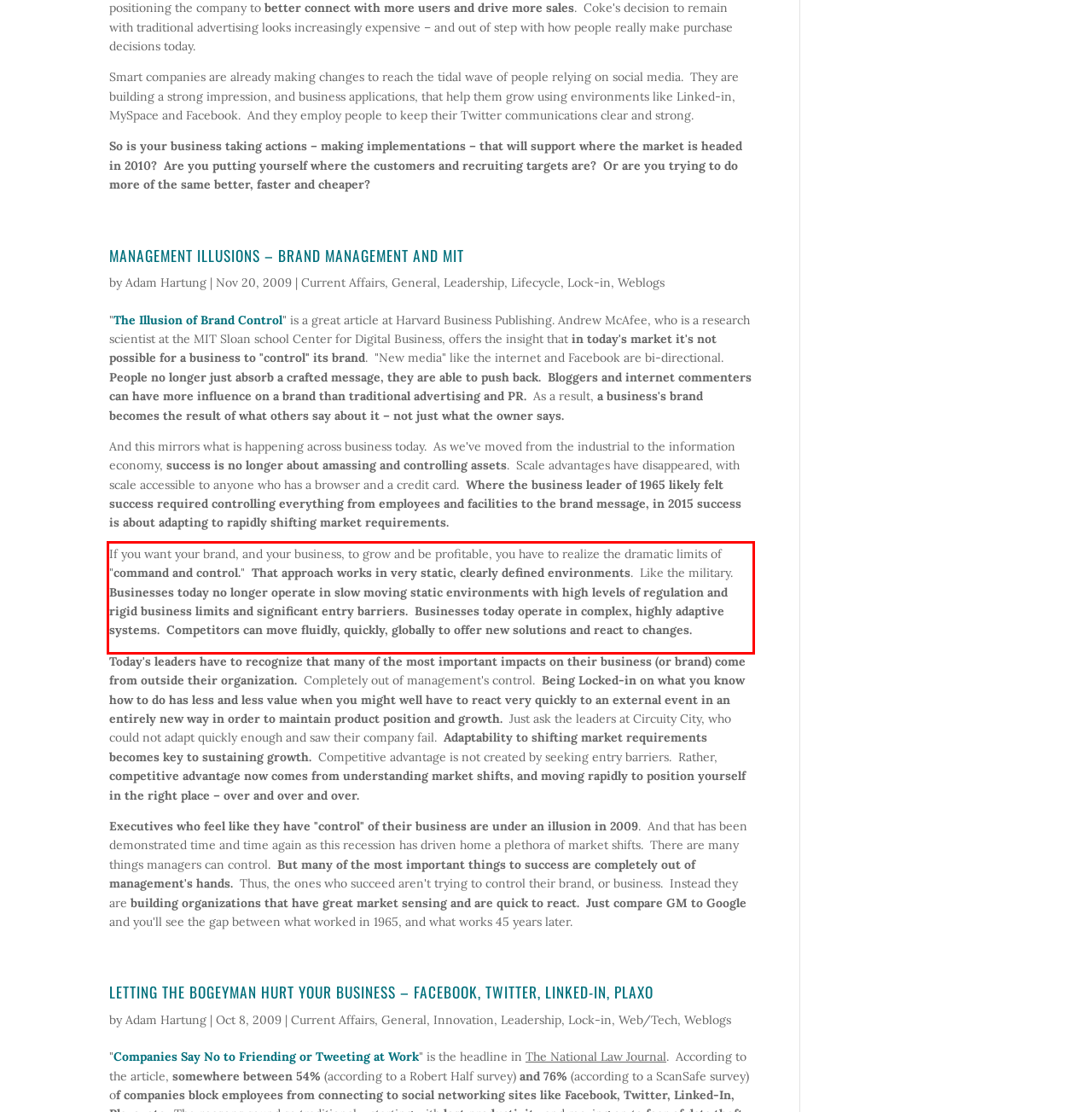Given a screenshot of a webpage containing a red bounding box, perform OCR on the text within this red bounding box and provide the text content.

If you want your brand, and your business, to grow and be profitable, you have to realize the dramatic limits of "command and control." That approach works in very static, clearly defined environments. Like the military. Businesses today no longer operate in slow moving static environments with high levels of regulation and rigid business limits and significant entry barriers. Businesses today operate in complex, highly adaptive systems. Competitors can move fluidly, quickly, globally to offer new solutions and react to changes.